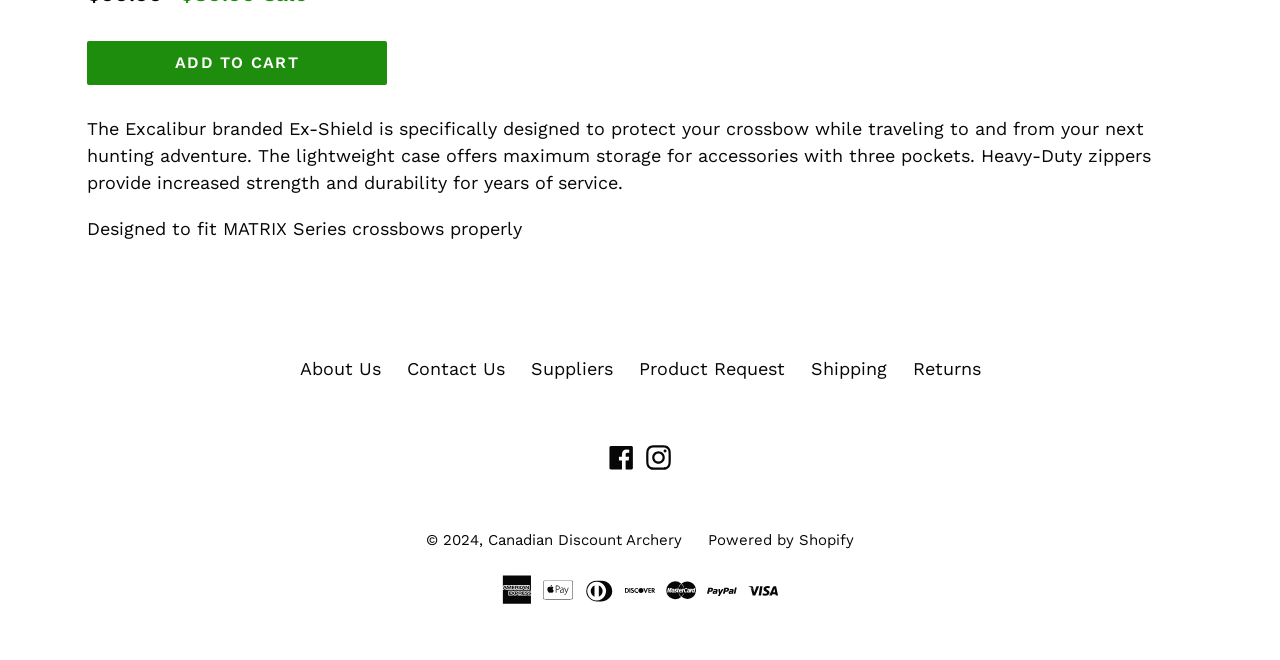Please give the bounding box coordinates of the area that should be clicked to fulfill the following instruction: "Go to shipping information". The coordinates should be in the format of four float numbers from 0 to 1, i.e., [left, top, right, bottom].

[0.633, 0.543, 0.693, 0.575]